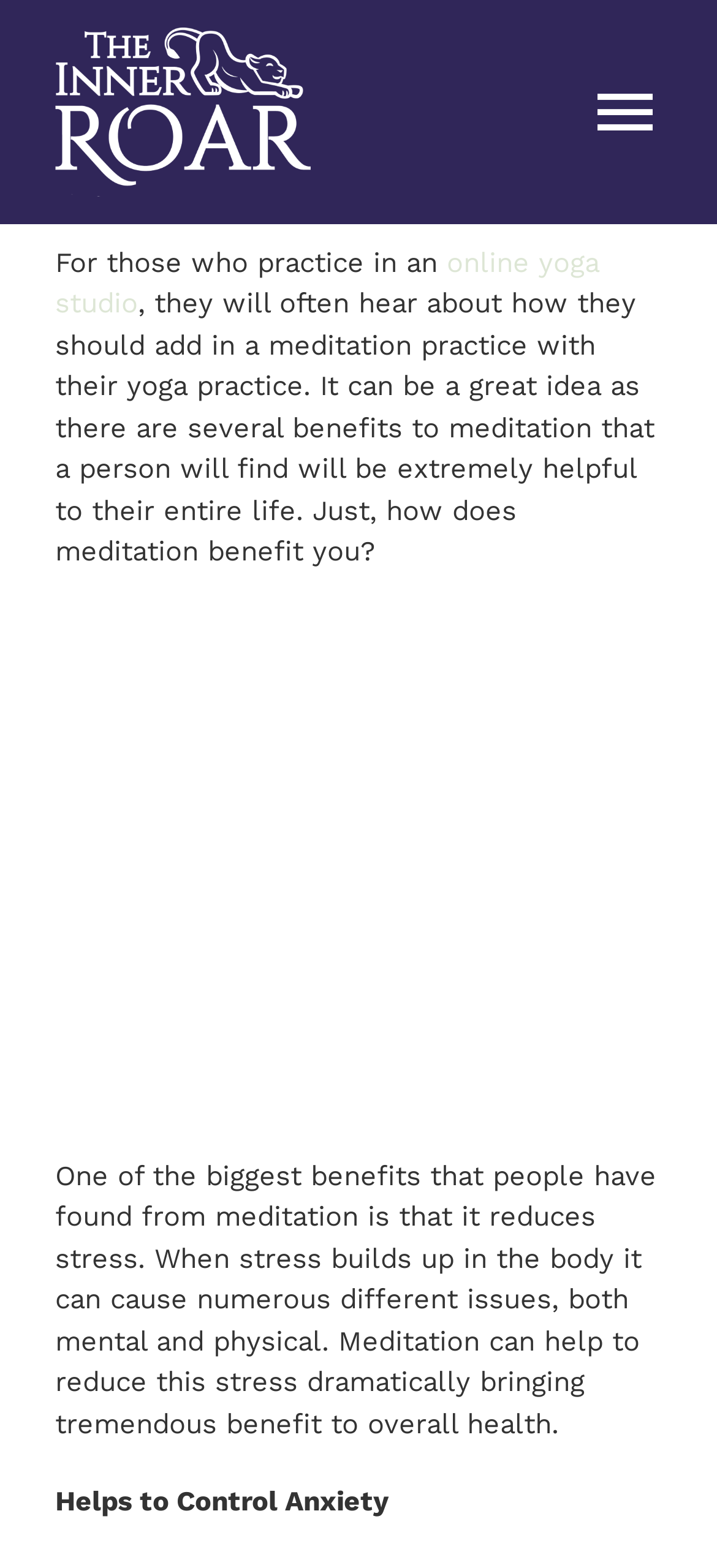Illustrate the webpage with a detailed description.

The webpage is about the benefits of meditation, specifically in relation to yoga practice. At the top left corner, there is a logo of Inner Roar Yoga and Wellness, which is also a clickable link. Next to the logo, there is a navigation menu with a toggle button. The menu contains links to different sections of the website, including HOME, SCHEDULE, ON-DEMAND, PRICING, and ABOUT US.

Below the navigation menu, there is a page title bar with a heading that reads "The Many Benefits of Meditation – Inner Roar Yoga and Wellness". The main content of the page starts with a paragraph that discusses the idea of incorporating meditation into yoga practice, highlighting its benefits for overall life.

The page is divided into sections, with headings that describe the benefits of meditation. The first section, "Meditation Reduces Stress", explains how meditation can help reduce stress, which can cause various mental and physical issues. The second section, "Helps to Control Anxiety", is located below the first section, but its content is not fully described in the provided accessibility tree.

Throughout the page, there are no images other than the logo of Inner Roar Yoga and Wellness. The layout is organized, with clear headings and concise text, making it easy to read and navigate.